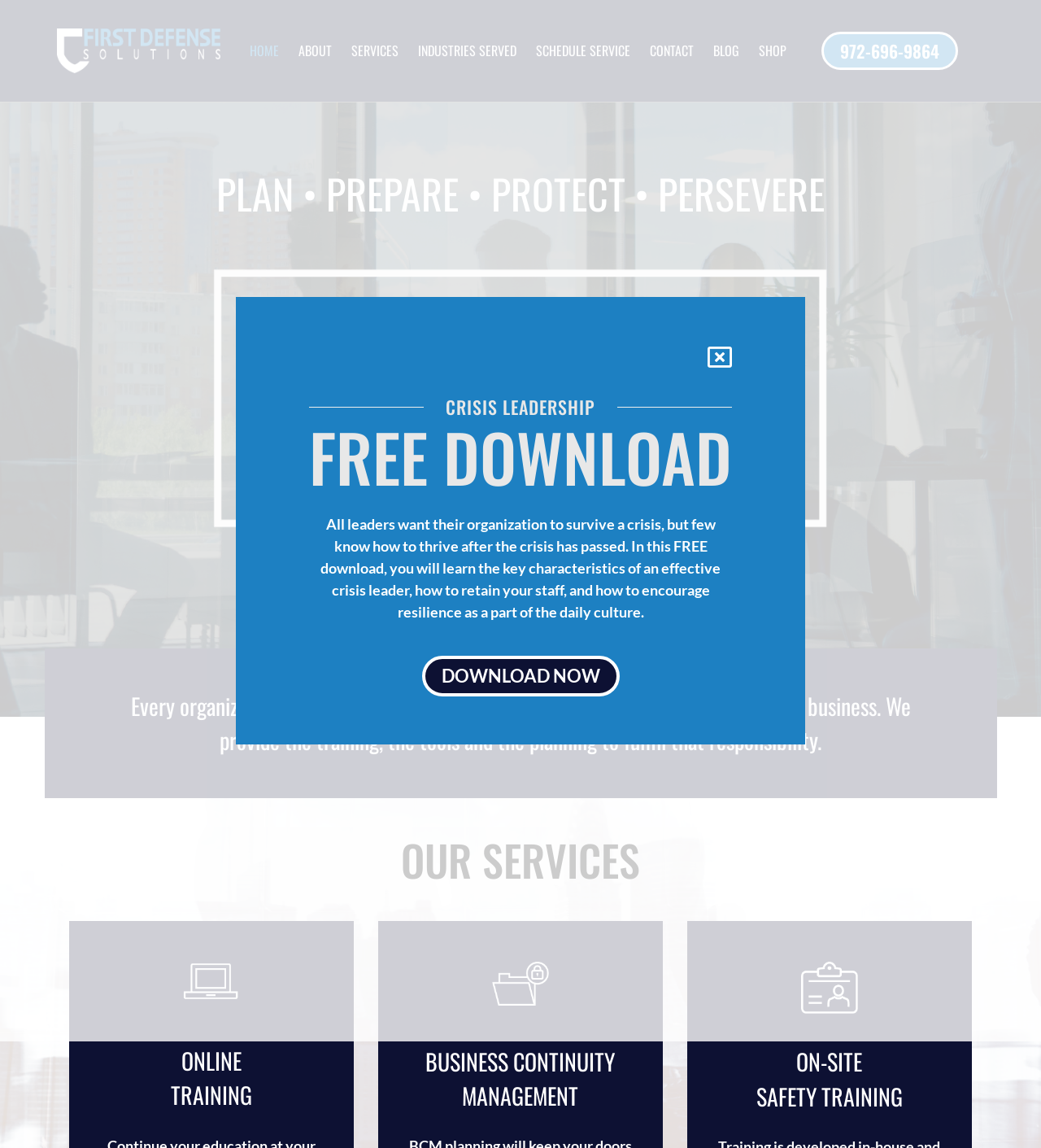Can you find the bounding box coordinates of the area I should click to execute the following instruction: "Click SERVICES"?

[0.329, 0.037, 0.393, 0.051]